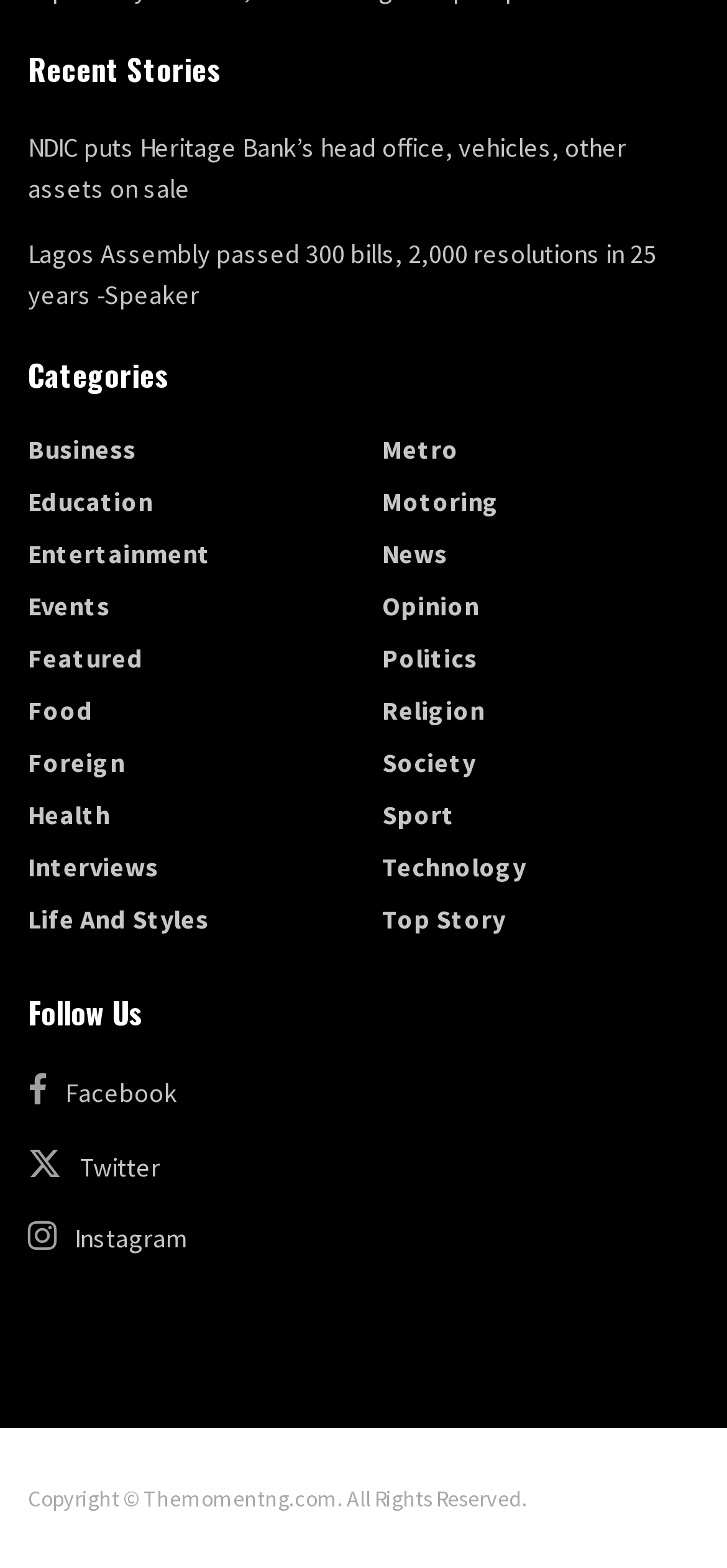Identify the bounding box coordinates for the UI element mentioned here: "Top Story". Provide the coordinates as four float values between 0 and 1, i.e., [left, top, right, bottom].

[0.526, 0.576, 0.695, 0.597]